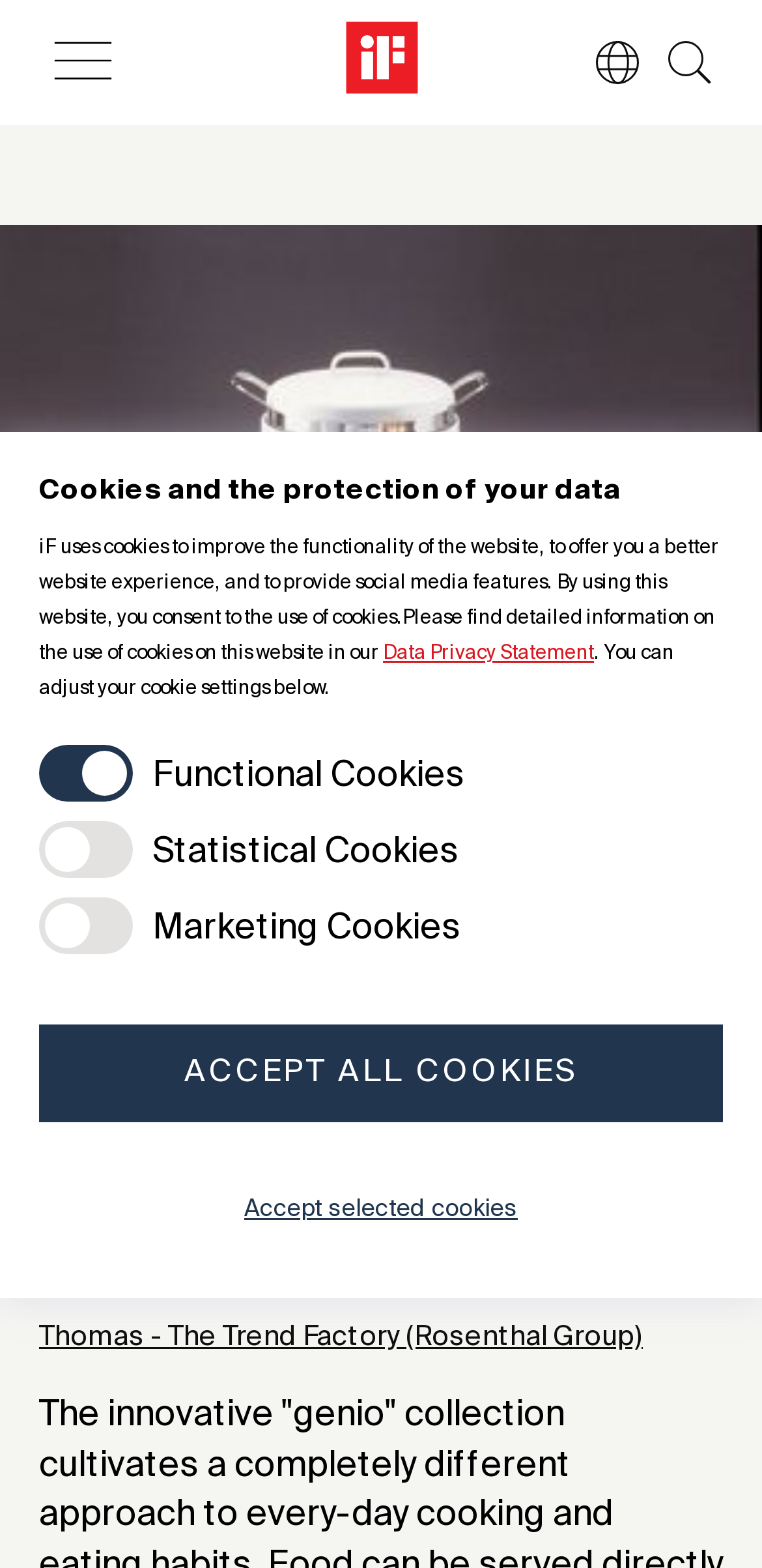Given the element description: "Kitchen Appliances", predict the bounding box coordinates of the UI element it refers to, using four float numbers between 0 and 1, i.e., [left, top, right, bottom].

[0.282, 0.573, 0.677, 0.625]